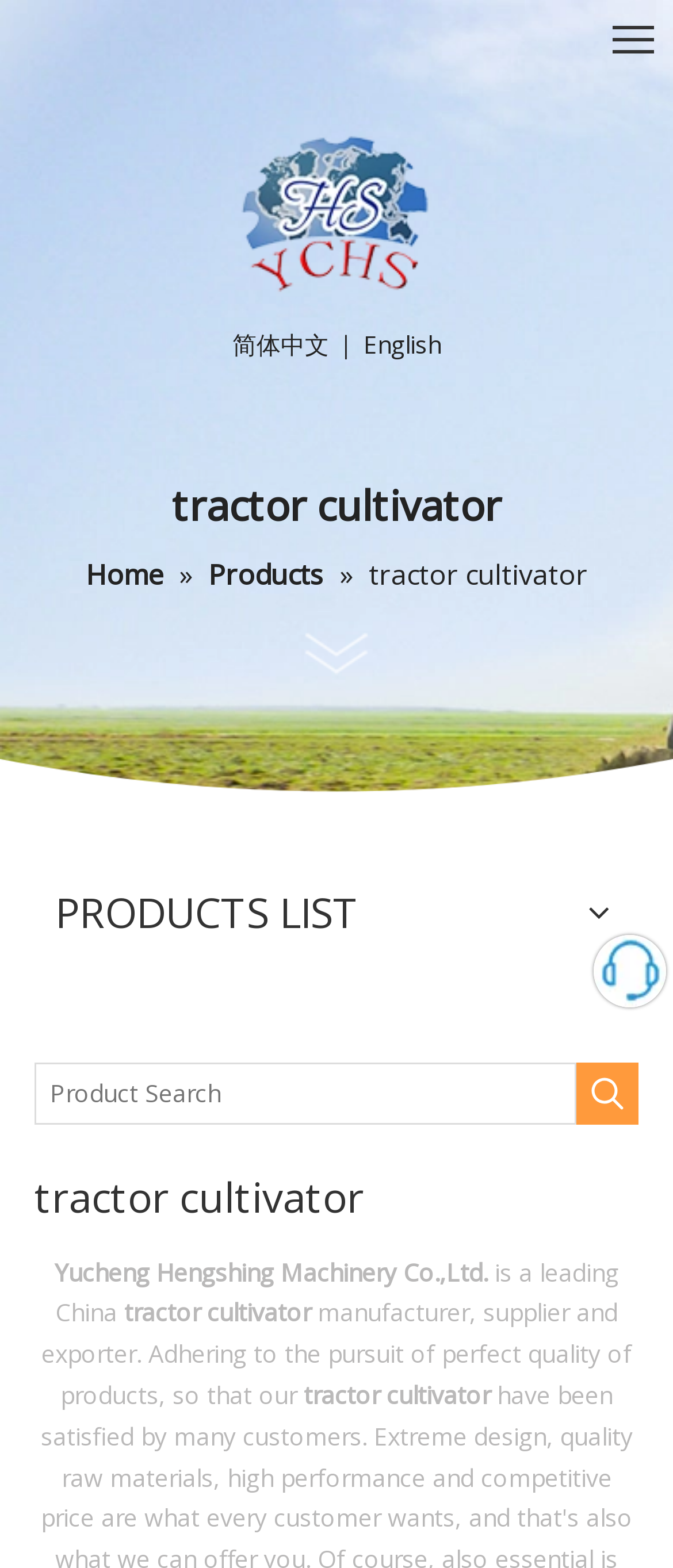Utilize the details in the image to thoroughly answer the following question: Is the product search feature required?

The product search feature is a textbox with a label 'Product Search'. The 'required' attribute of the textbox is set to 'False', indicating that it is not a required field.